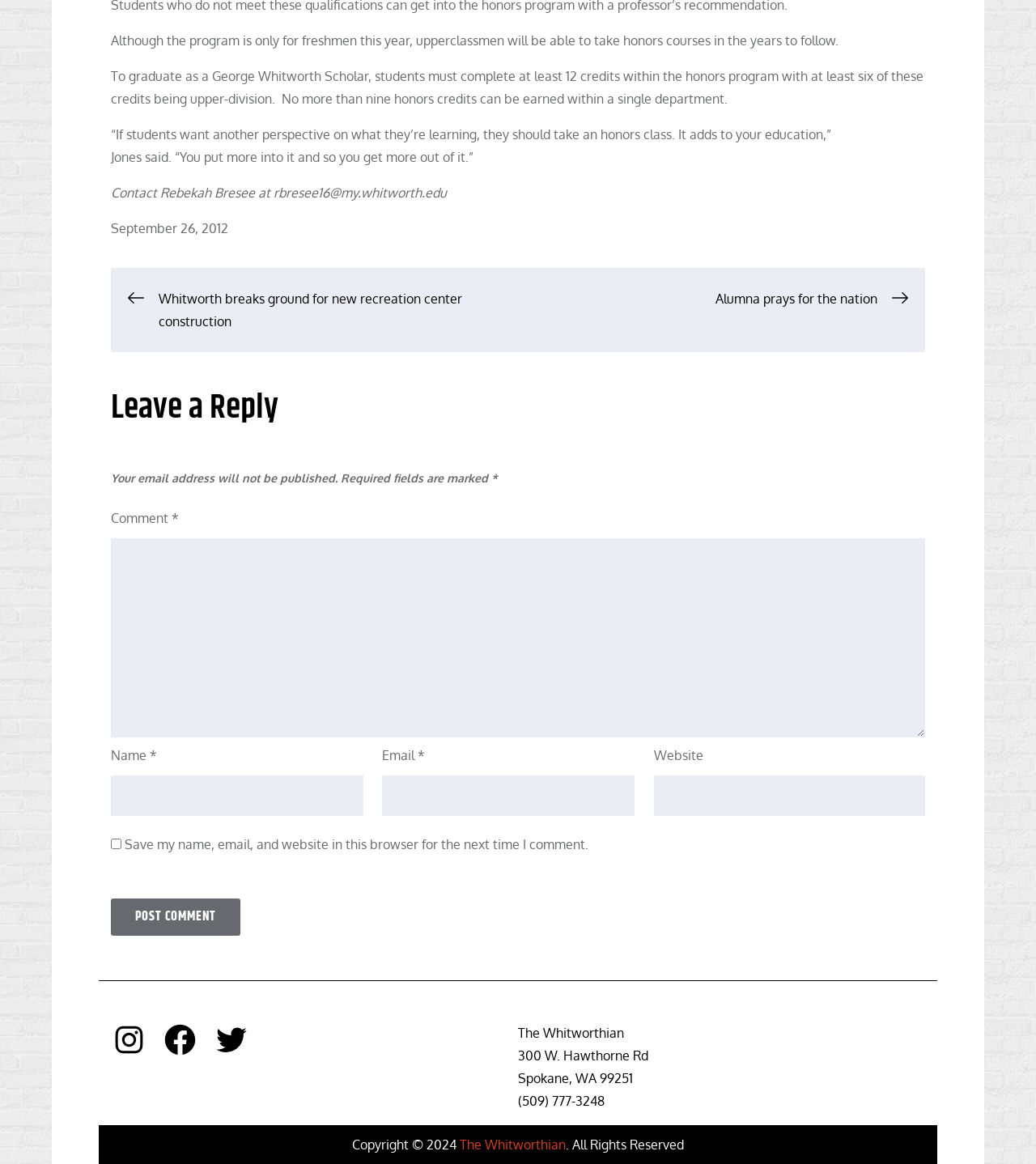Identify the bounding box coordinates of the region that should be clicked to execute the following instruction: "Click the 'Instagram' link".

[0.107, 0.878, 0.142, 0.909]